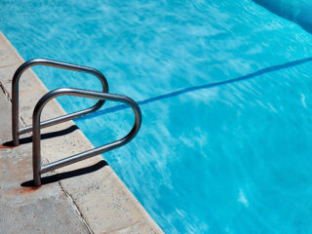What material are the handrails made of?
Using the image as a reference, answer with just one word or a short phrase.

Stainless steel